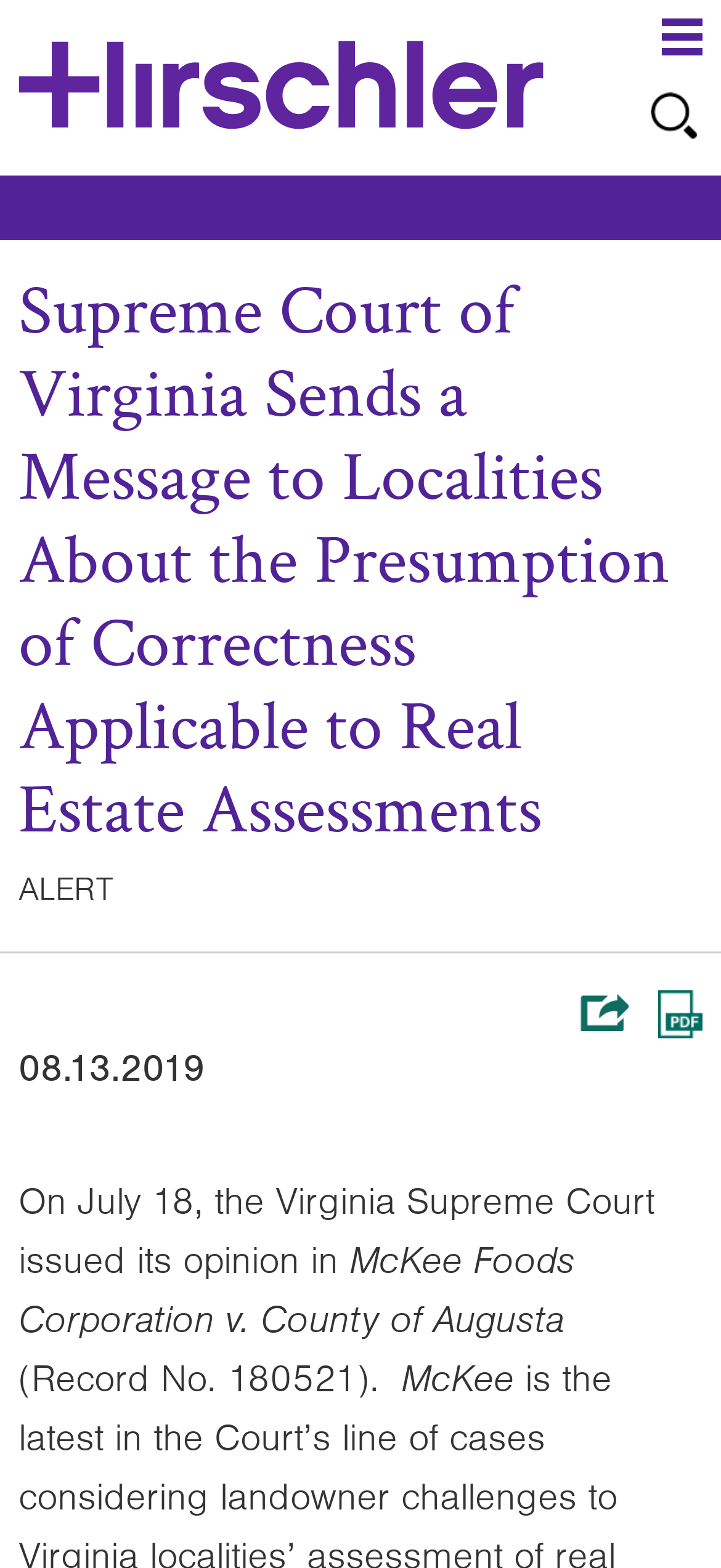Provide a one-word or short-phrase response to the question:
What is the name of the court case mentioned in the article?

McKee Foods Corporation v. County of Augusta